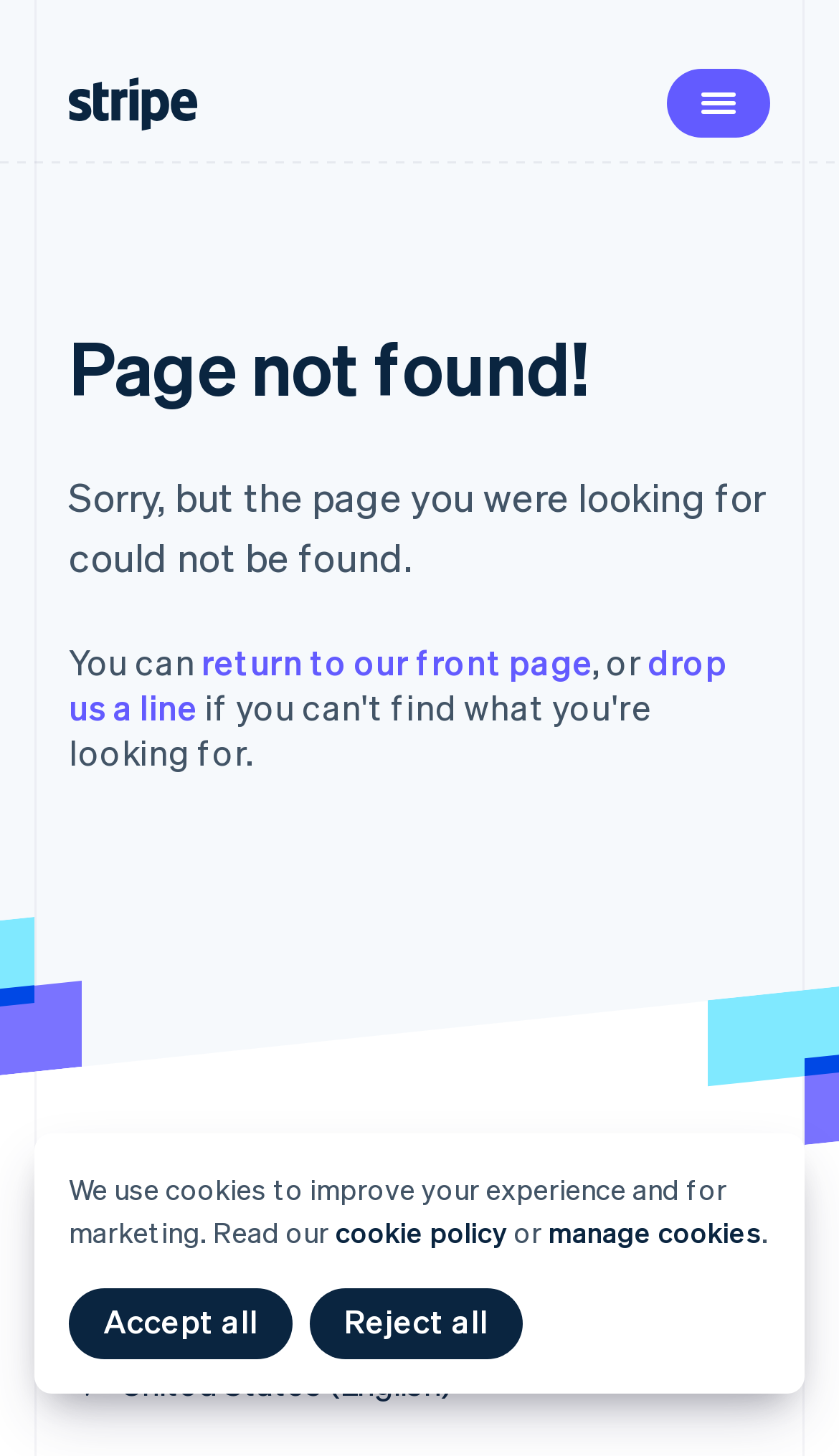Given the element description Open mobile navigation, specify the bounding box coordinates of the corresponding UI element in the format (top-left x, top-left y, bottom-right x, bottom-right y). All values must be between 0 and 1.

[0.795, 0.047, 0.918, 0.095]